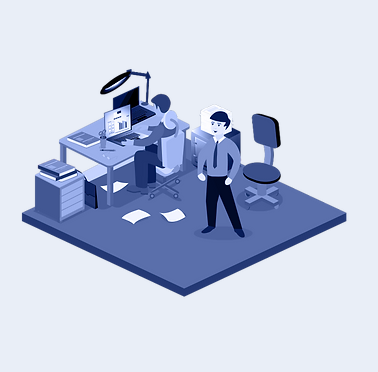What is the man in the foreground dressed in?
Provide a comprehensive and detailed answer to the question.

The caption describes the man in the foreground as dressed in formal business attire, suggesting that he is professionally dressed for a corporate setting.